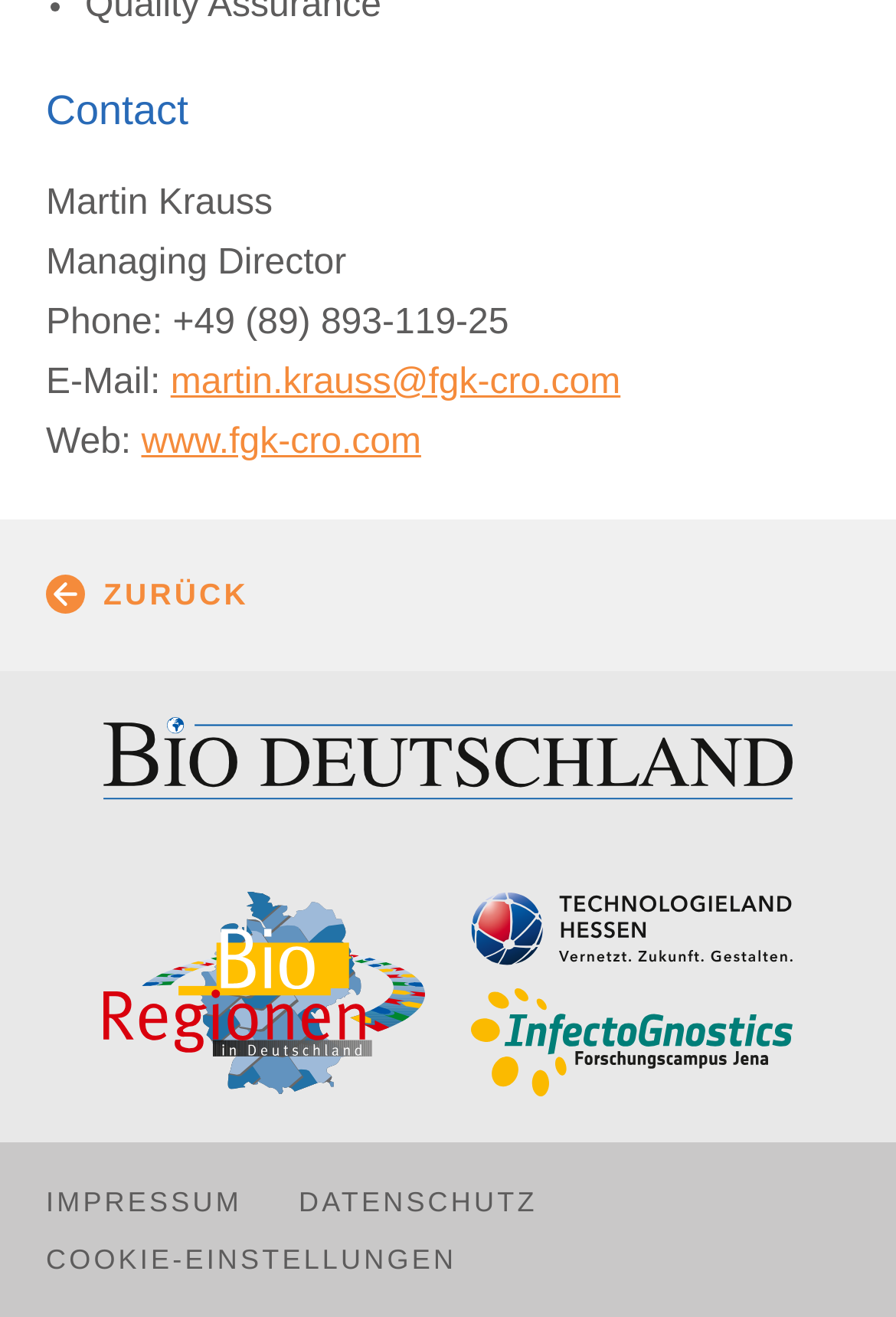Locate the bounding box coordinates of the clickable area to execute the instruction: "go back to the previous page". Provide the coordinates as four float numbers between 0 and 1, represented as [left, top, right, bottom].

[0.051, 0.436, 0.278, 0.465]